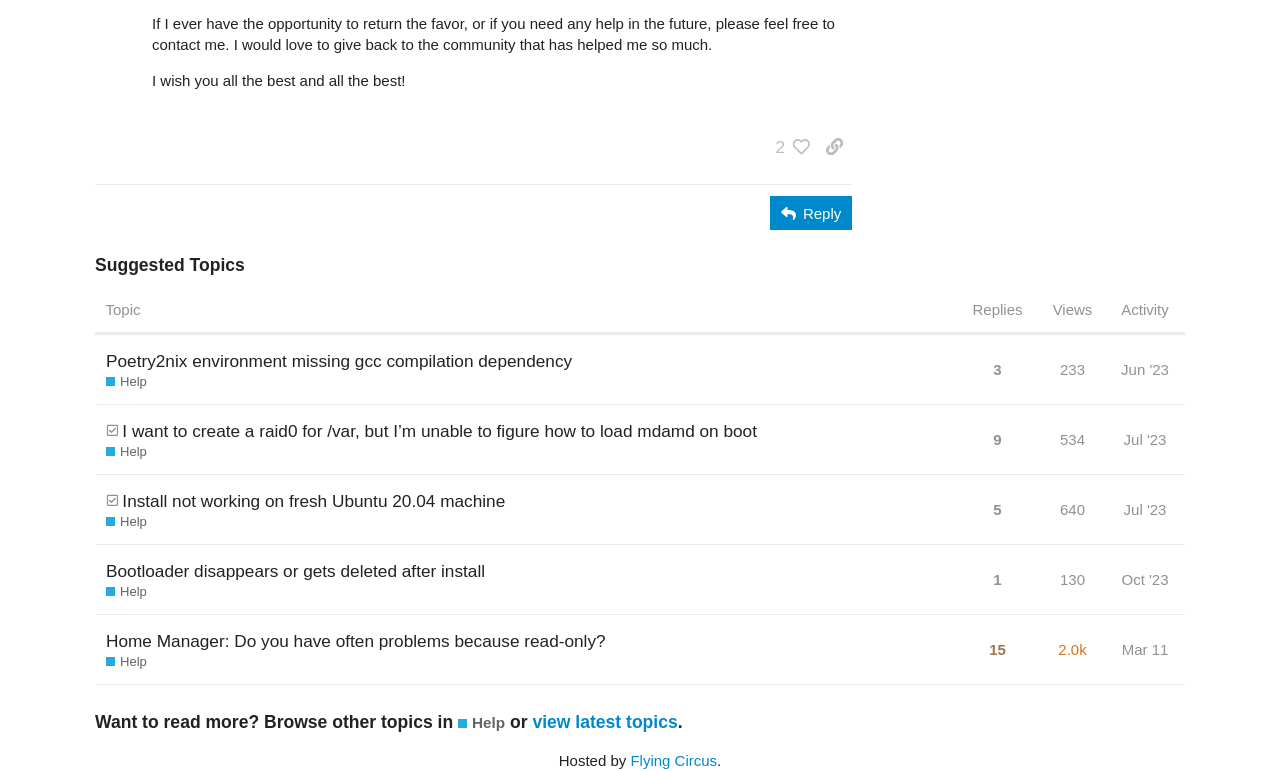Give the bounding box coordinates for the element described as: "BANK CARD".

None